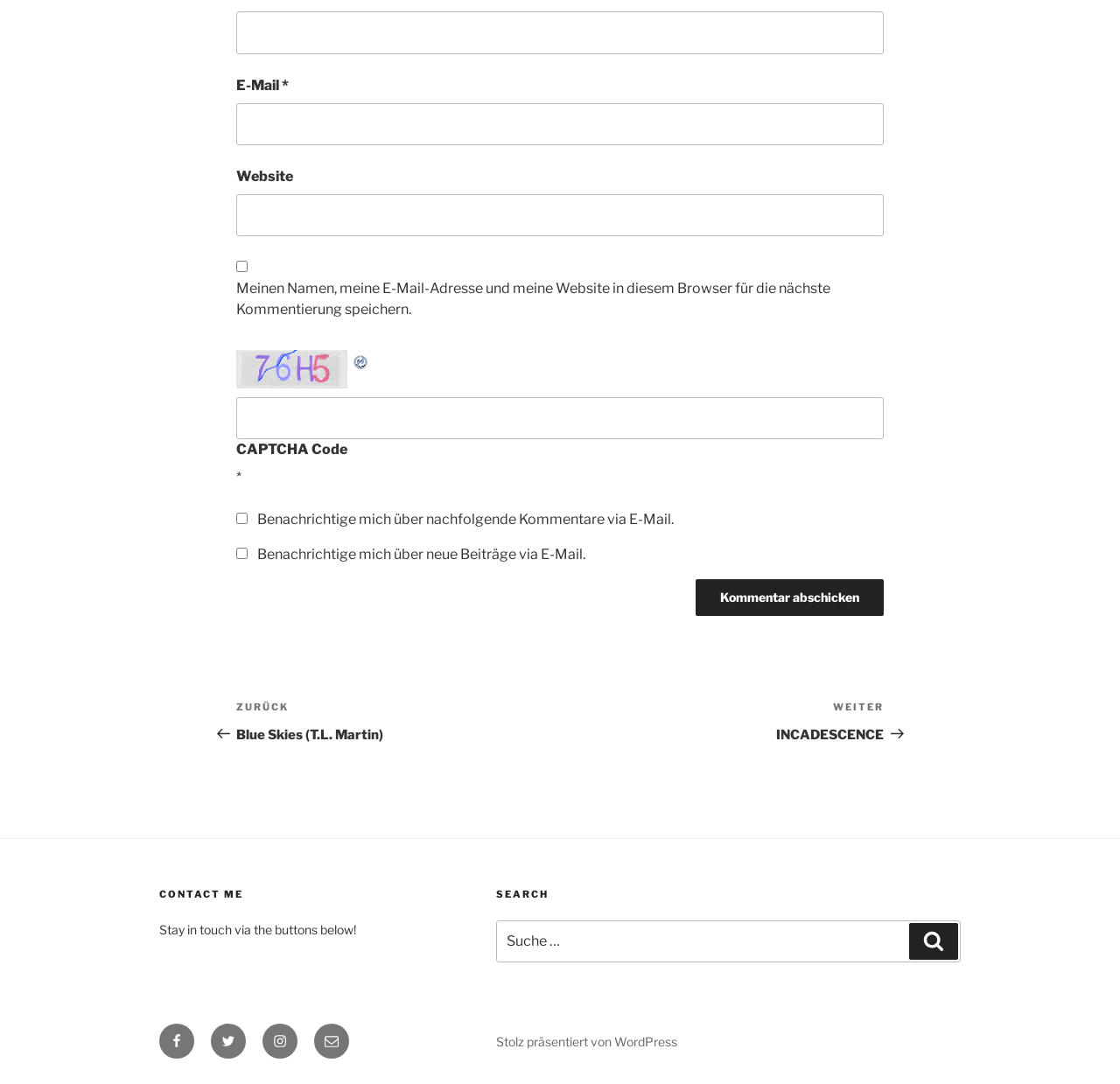Can you determine the bounding box coordinates of the area that needs to be clicked to fulfill the following instruction: "Browse the 'Recent Posts' section"?

None